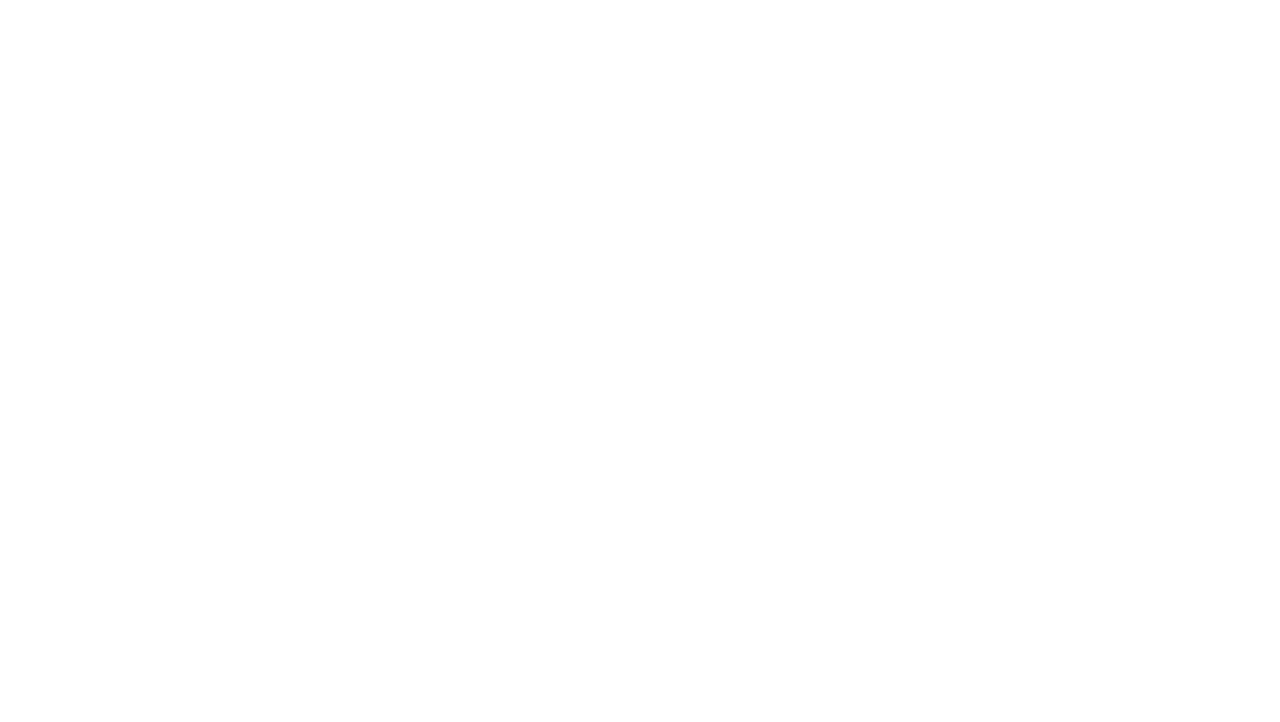Refer to the image and provide an in-depth answer to the question: 
What is the phone number for mobile contact?

I found the mobile phone number by looking at the link element under the 'CONTACT DETAILS' heading, which is labeled as 'Mob.'.